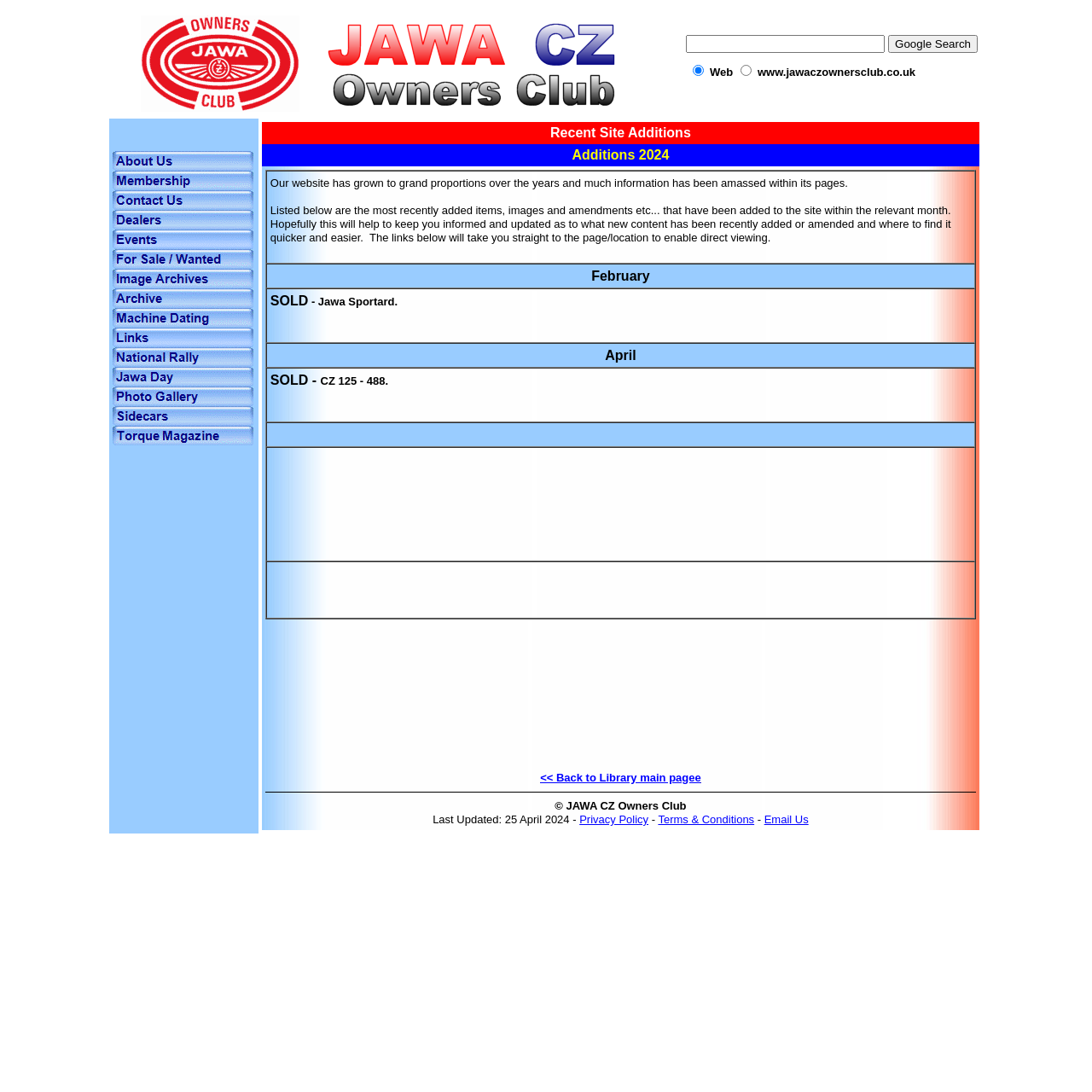Give the bounding box coordinates for this UI element: "alt="Contact Us"". The coordinates should be four float numbers between 0 and 1, arranged as [left, top, right, bottom].

[0.103, 0.181, 0.232, 0.195]